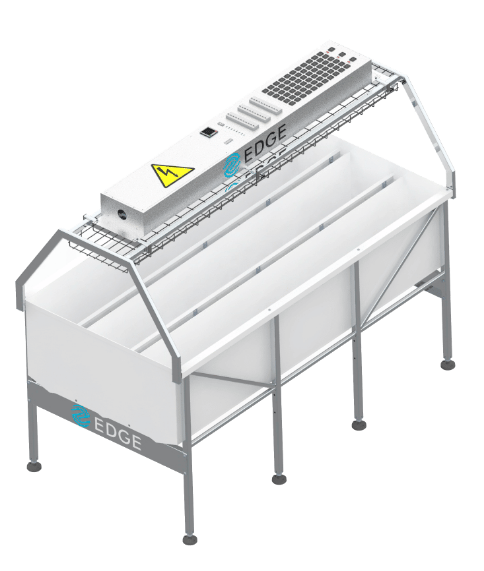What is the purpose of the advanced cooling system?
Using the screenshot, give a one-word or short phrase answer.

To promote energy efficiency